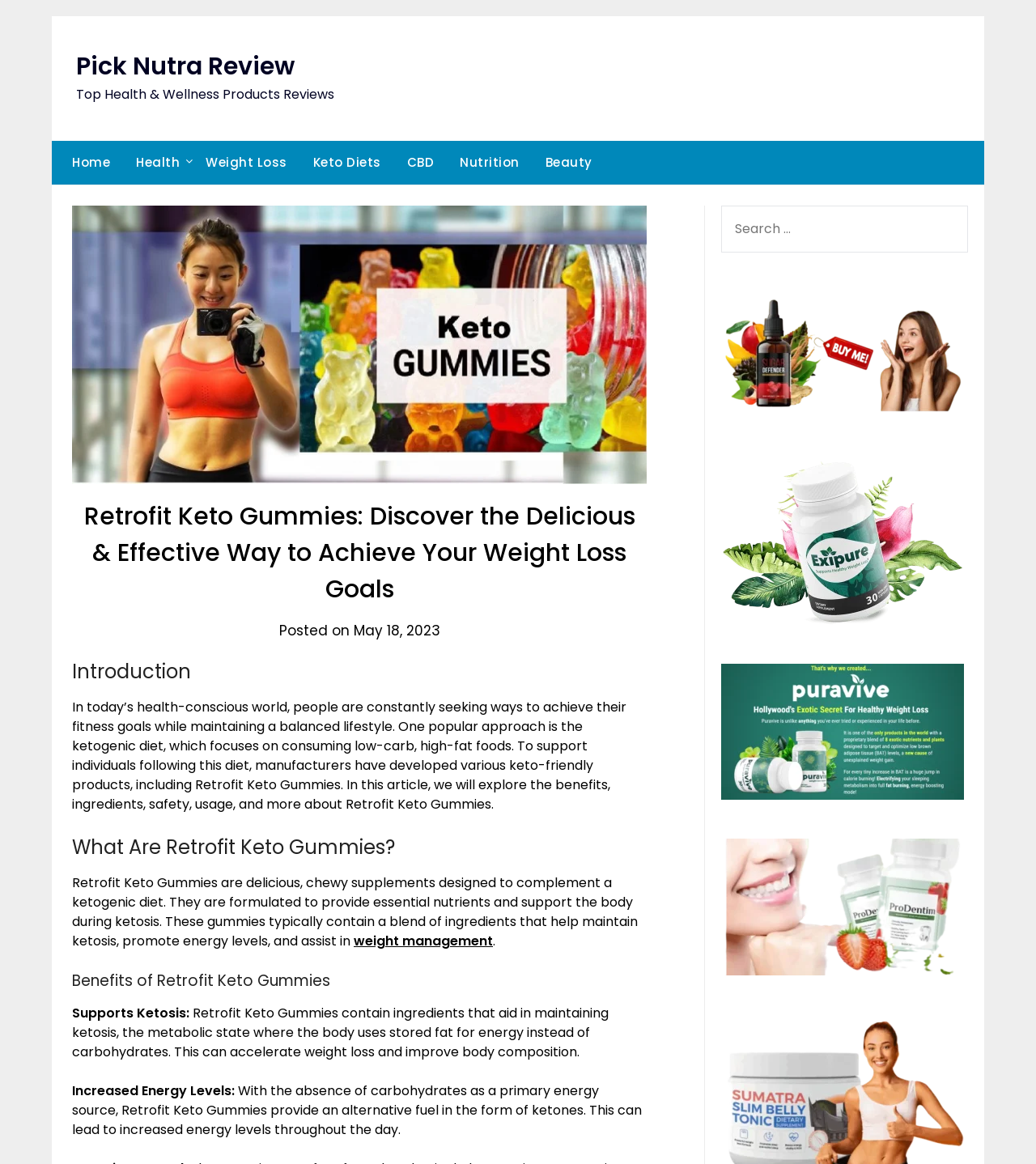From the webpage screenshot, predict the bounding box coordinates (top-left x, top-left y, bottom-right x, bottom-right y) for the UI element described here: alt="puravive weight loss"

[0.696, 0.676, 0.931, 0.691]